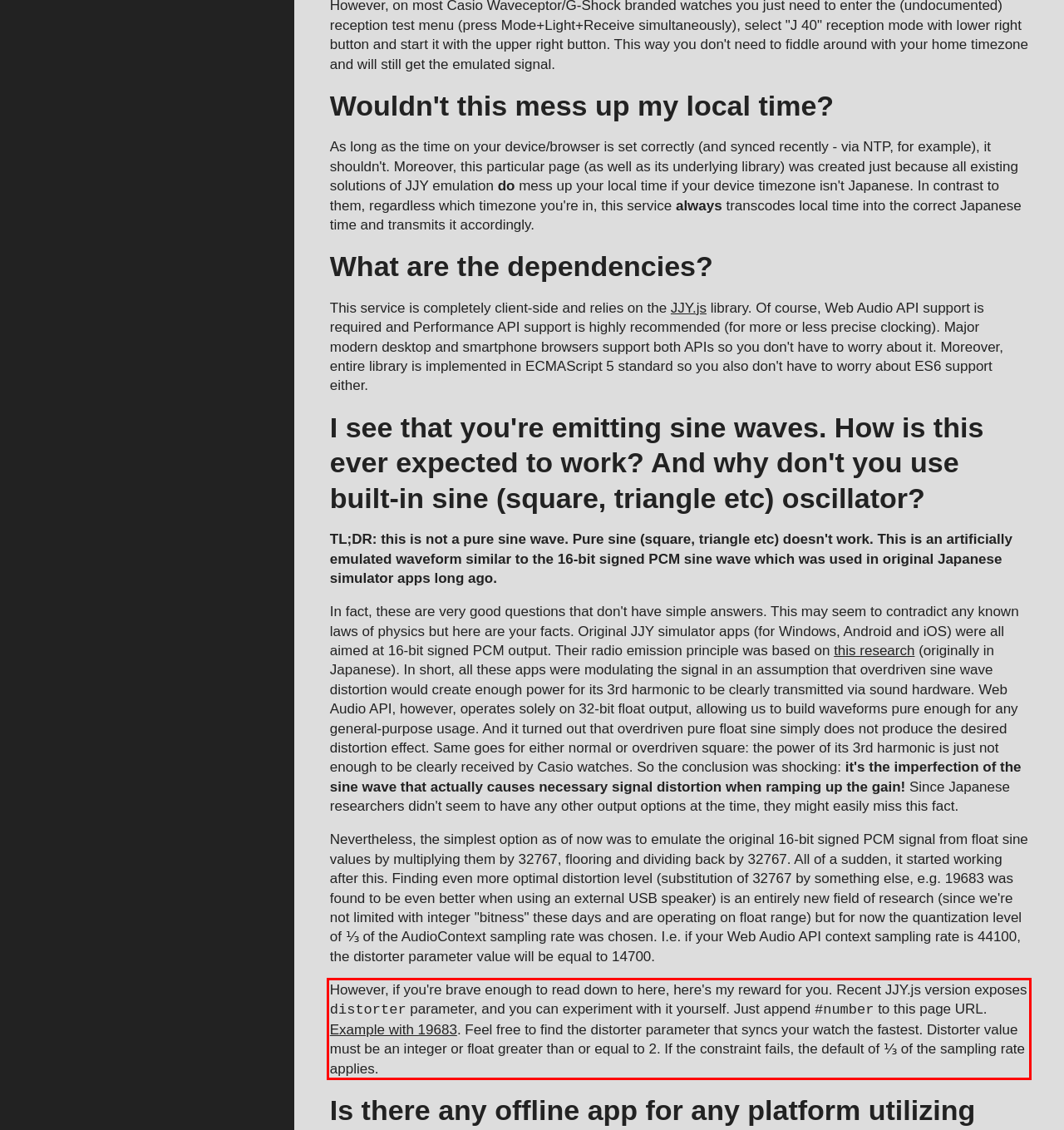Analyze the red bounding box in the provided webpage screenshot and generate the text content contained within.

However, if you're brave enough to read down to here, here's my reward for you. Recent JJY.js version exposes distorter parameter, and you can experiment with it yourself. Just append #number to this page URL. Example with 19683. Feel free to find the distorter parameter that syncs your watch the fastest. Distorter value must be an integer or float greater than or equal to 2. If the constraint fails, the default of ⅓ of the sampling rate applies.